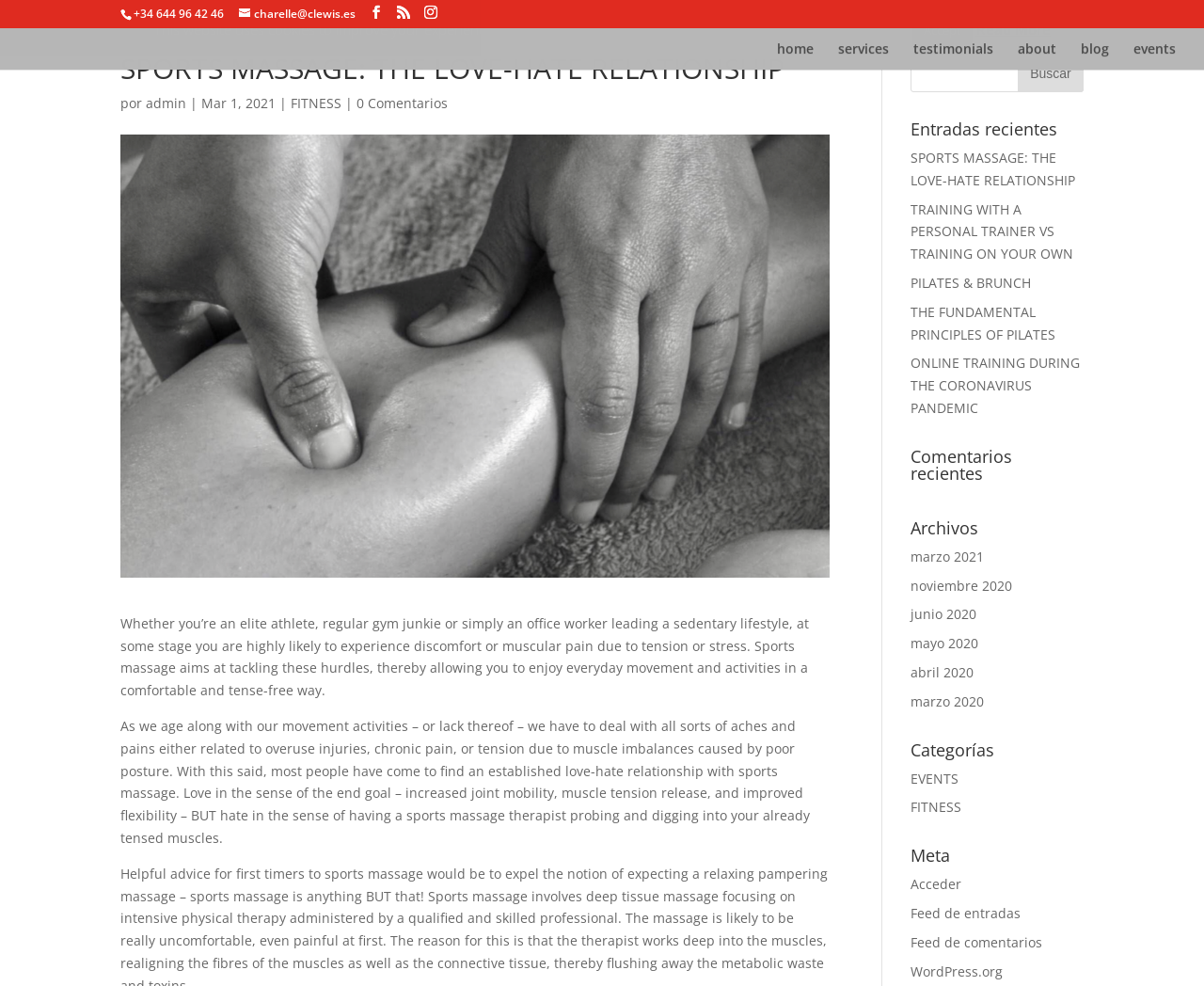Please provide the bounding box coordinates for the element that needs to be clicked to perform the instruction: "Search for something". The coordinates must consist of four float numbers between 0 and 1, formatted as [left, top, right, bottom].

[0.756, 0.055, 0.9, 0.094]